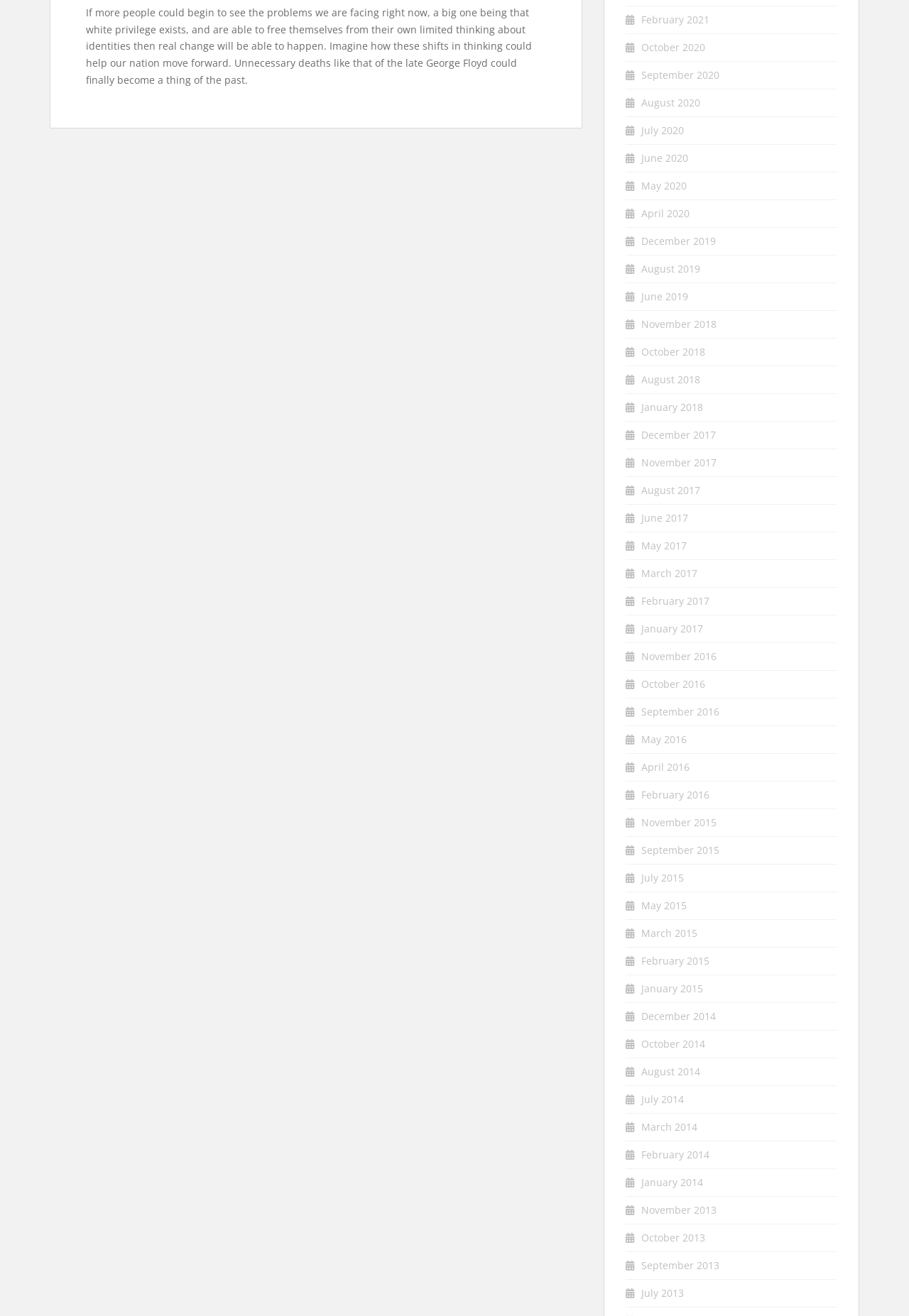Please locate the bounding box coordinates of the element that should be clicked to achieve the given instruction: "Read about events in October 2020".

[0.705, 0.031, 0.776, 0.041]